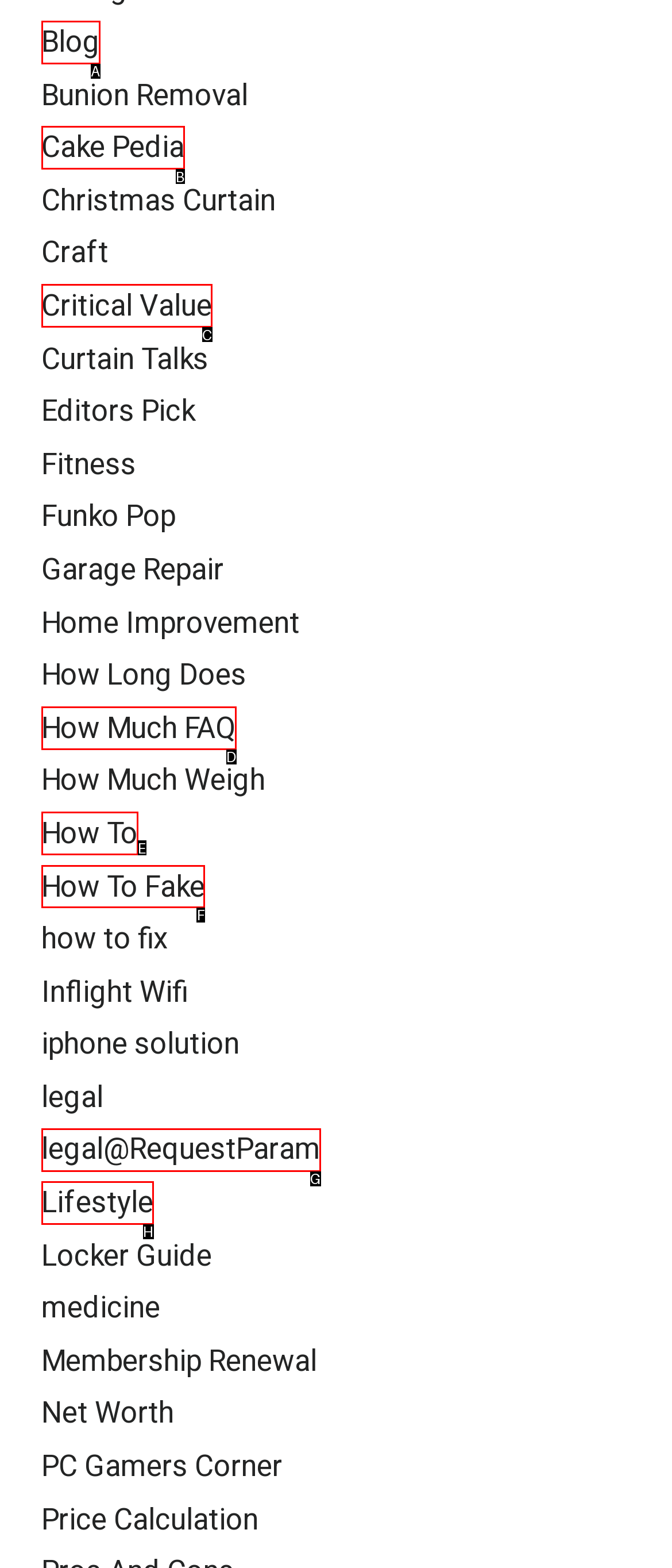Tell me which one HTML element I should click to complete the following task: Learn about 'How To Fake' Answer with the option's letter from the given choices directly.

F